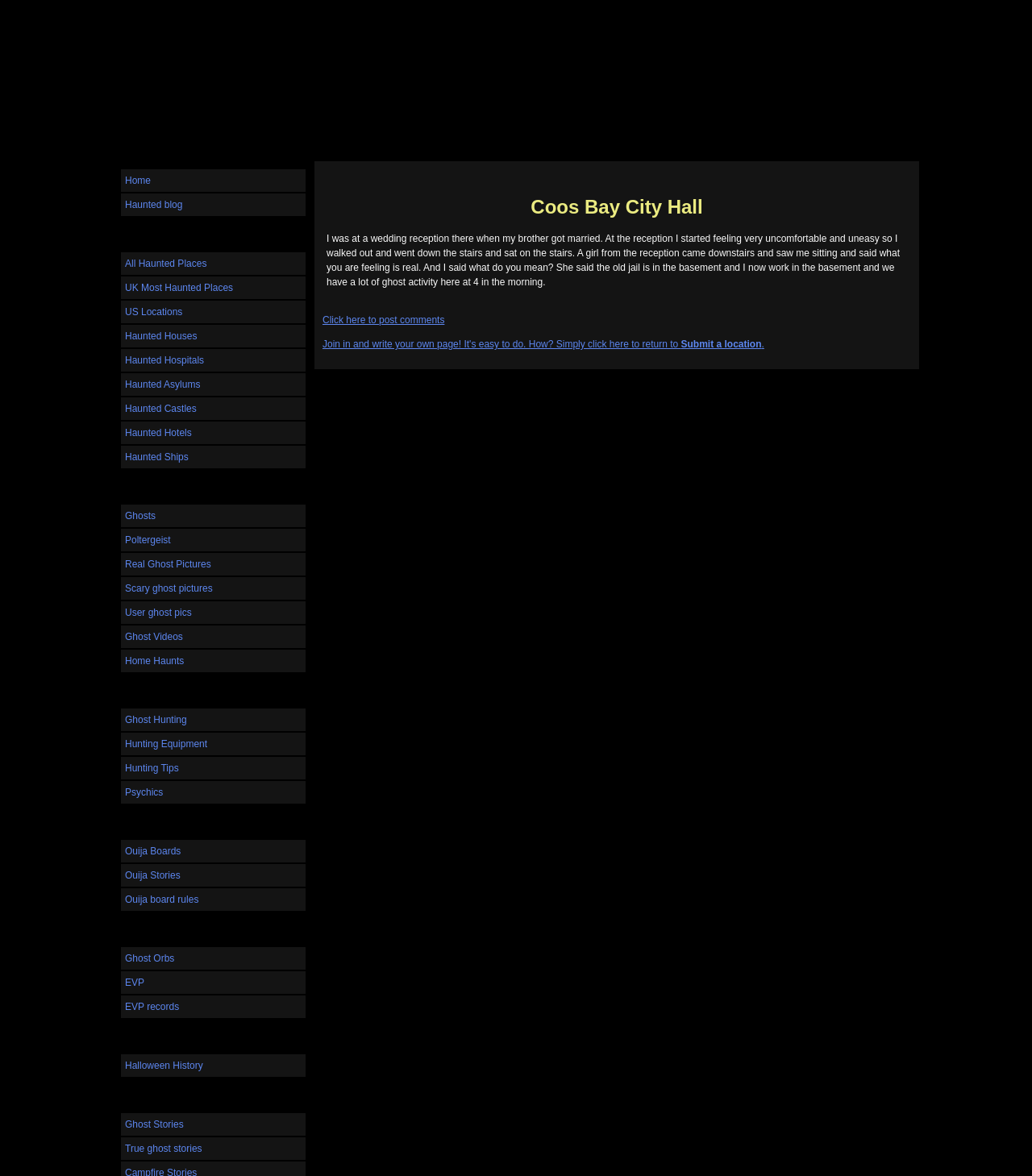Look at the image and write a detailed answer to the question: 
What categories of haunted places are listed?

The webpage lists various categories of haunted places, including Haunted Houses, Haunted Hospitals, Haunted Asylums, Haunted Castles, Haunted Hotels, and Haunted Ships, which are linked under the heading 'Haunted locations'.